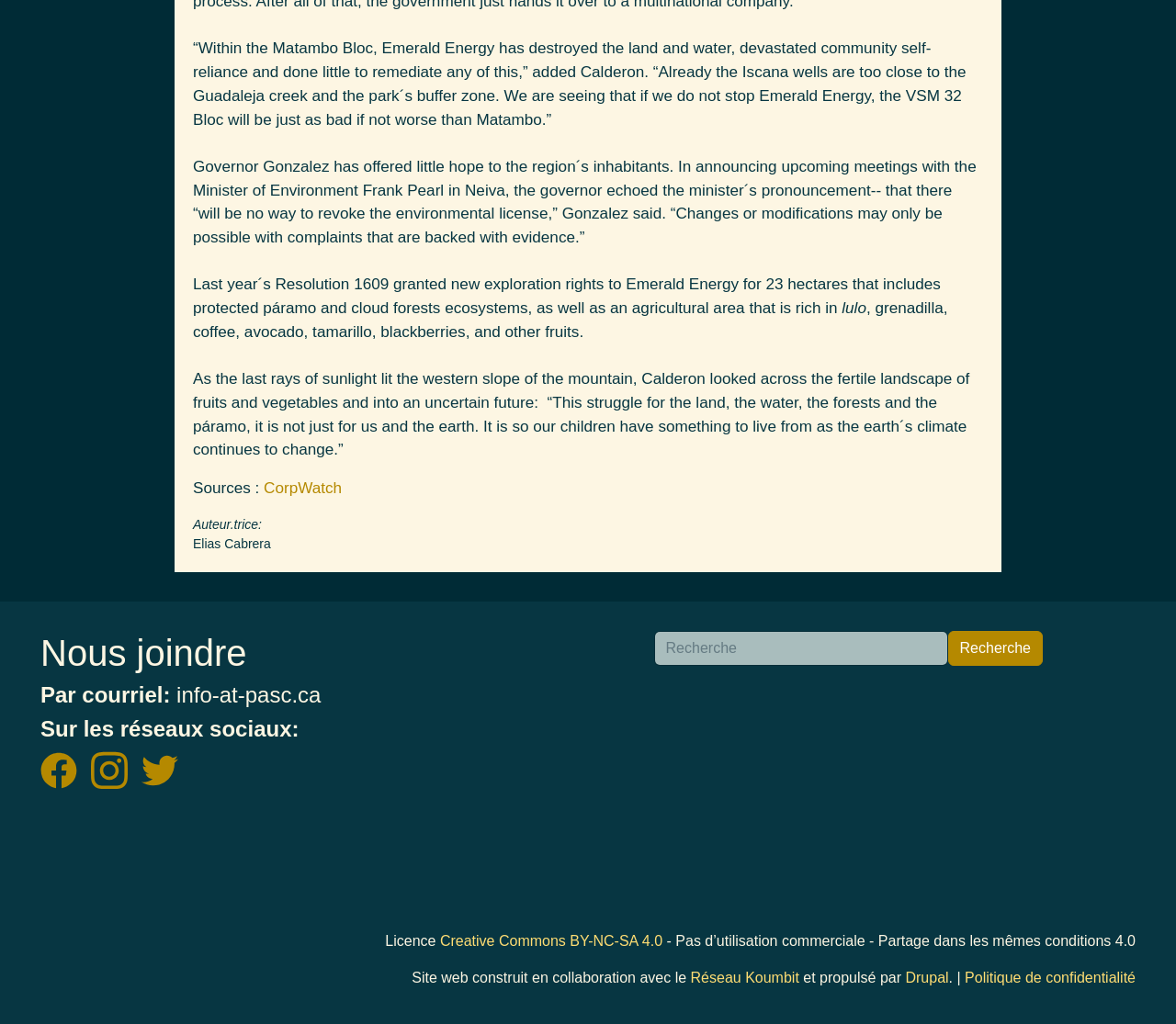What social media platforms are mentioned on the webpage?
Answer the question with a detailed explanation, including all necessary information.

The webpage has links to the organization's social media profiles on Facebook, Instagram, and Twitter, which are represented by their respective logos.